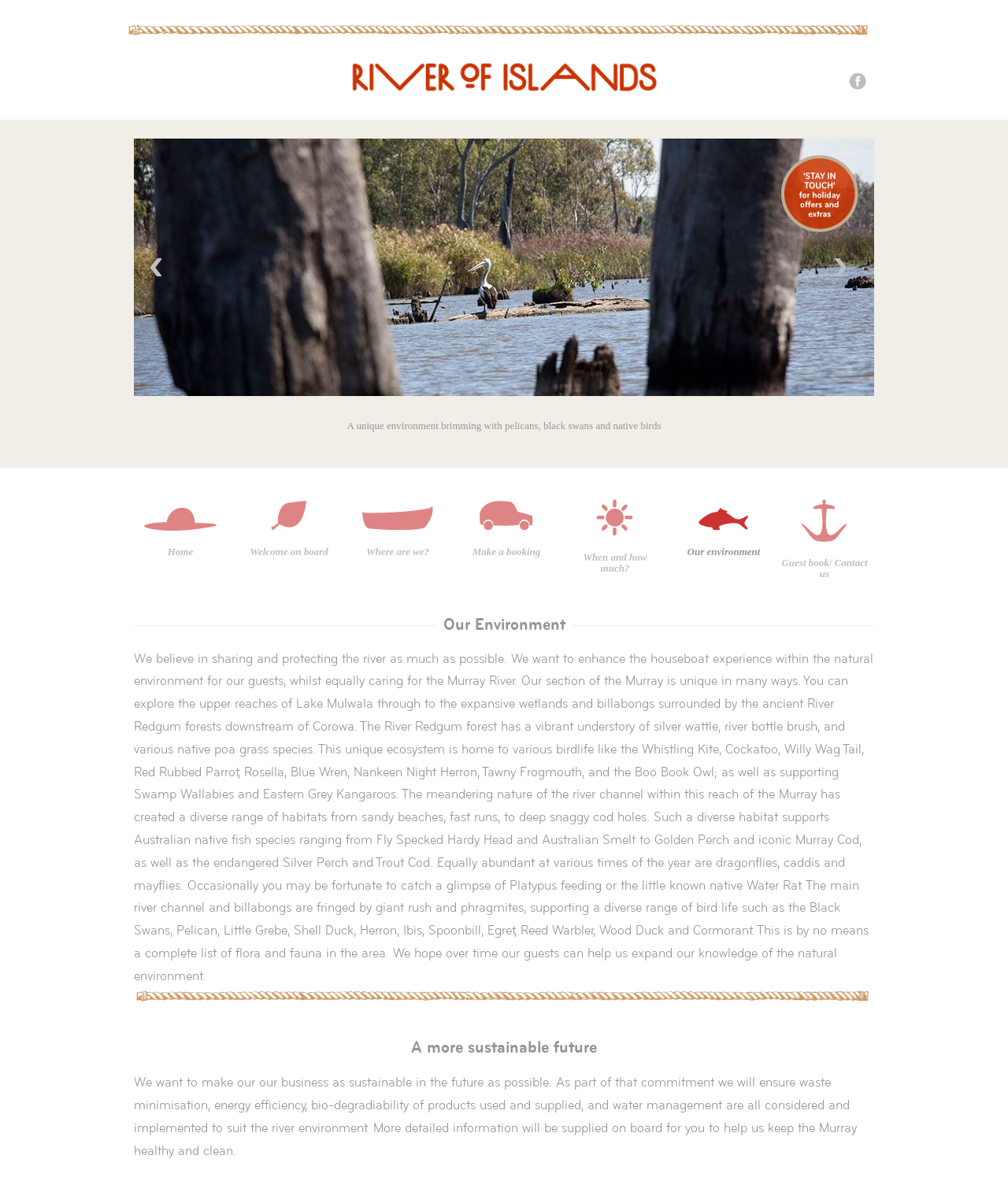Produce a meticulous description of the webpage.

The webpage is about River of Islands, a houseboat experience that focuses on sharing and protecting the Murray River environment. At the top, there is a navigation menu with links to "Home", "Welcome on board", "Where are we?", "Make a booking", "When and how much?", "Our environment", and "Guest book/ Contact us". 

Below the navigation menu, there is a large image of the River of Islands, taking up most of the width of the page. To the left of the image, there is a link to "River of Islands" and an image with the same name. On the right side, there is a link to "Stay In Touch" with an accompanying image.

Further down, there is a section with a heading "Our Environment" and a paragraph of text that describes the unique ecosystem of the Murray River, including its diverse range of habitats, native birdlife, and fish species. The text also mentions the importance of sustainability and the efforts being made to minimize waste, increase energy efficiency, and promote bio-degradability.

Below this section, there is another heading "A more sustainable future" with a paragraph of text that elaborates on the commitment to sustainability and the measures being taken to protect the river environment.

There are also links to "Previous" and "Next" at the bottom left and right corners of the page, respectively.